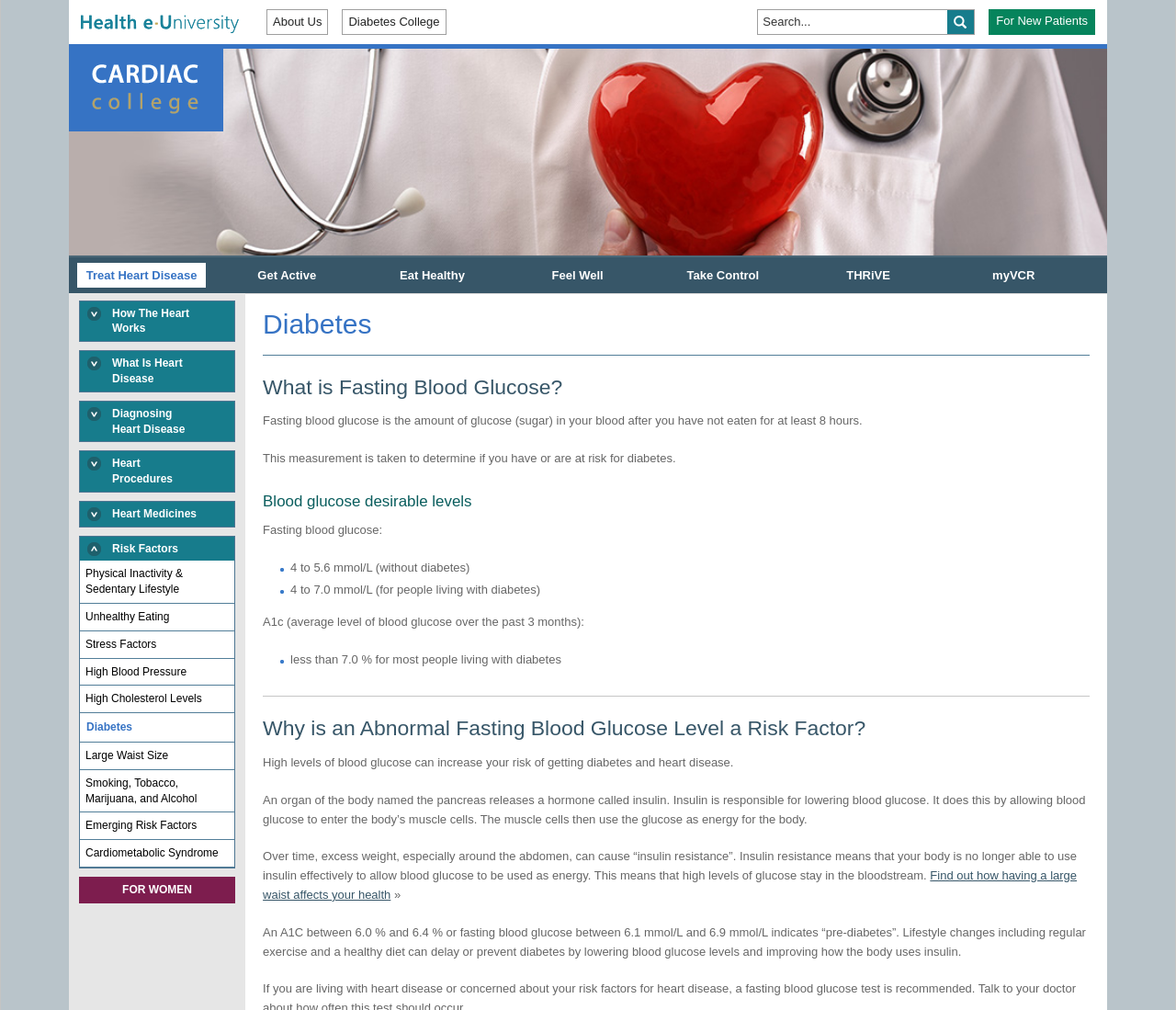Provide a one-word or short-phrase response to the question:
What is the risk factor currently selected?

Diabetes